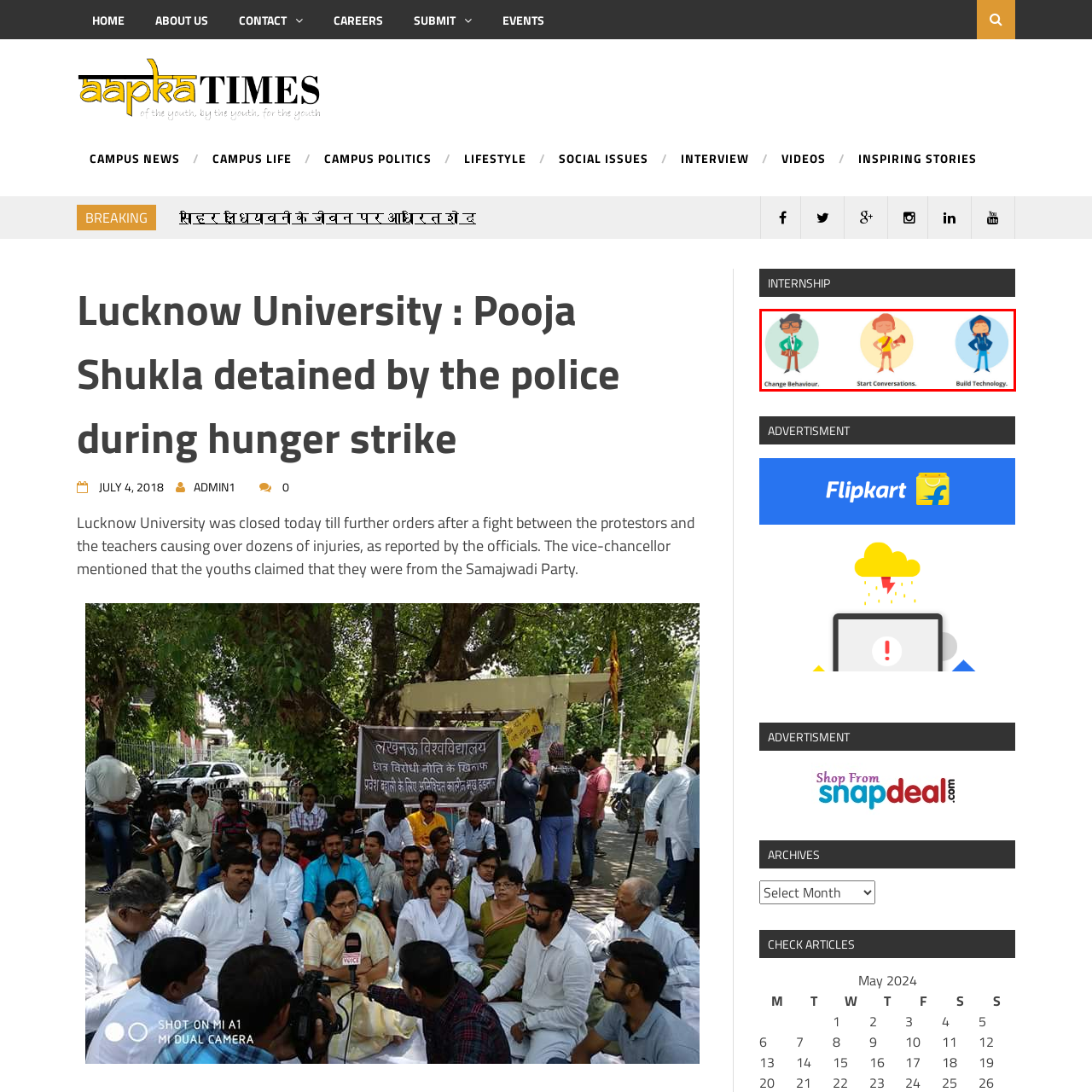What is the character in the center holding?
Observe the image inside the red bounding box carefully and answer the question in detail.

Upon examining the image, I saw that the character in the center, embodying the spirit of dialogue and community engagement, is holding a megaphone, which represents the concept of 'Start Conversations'.